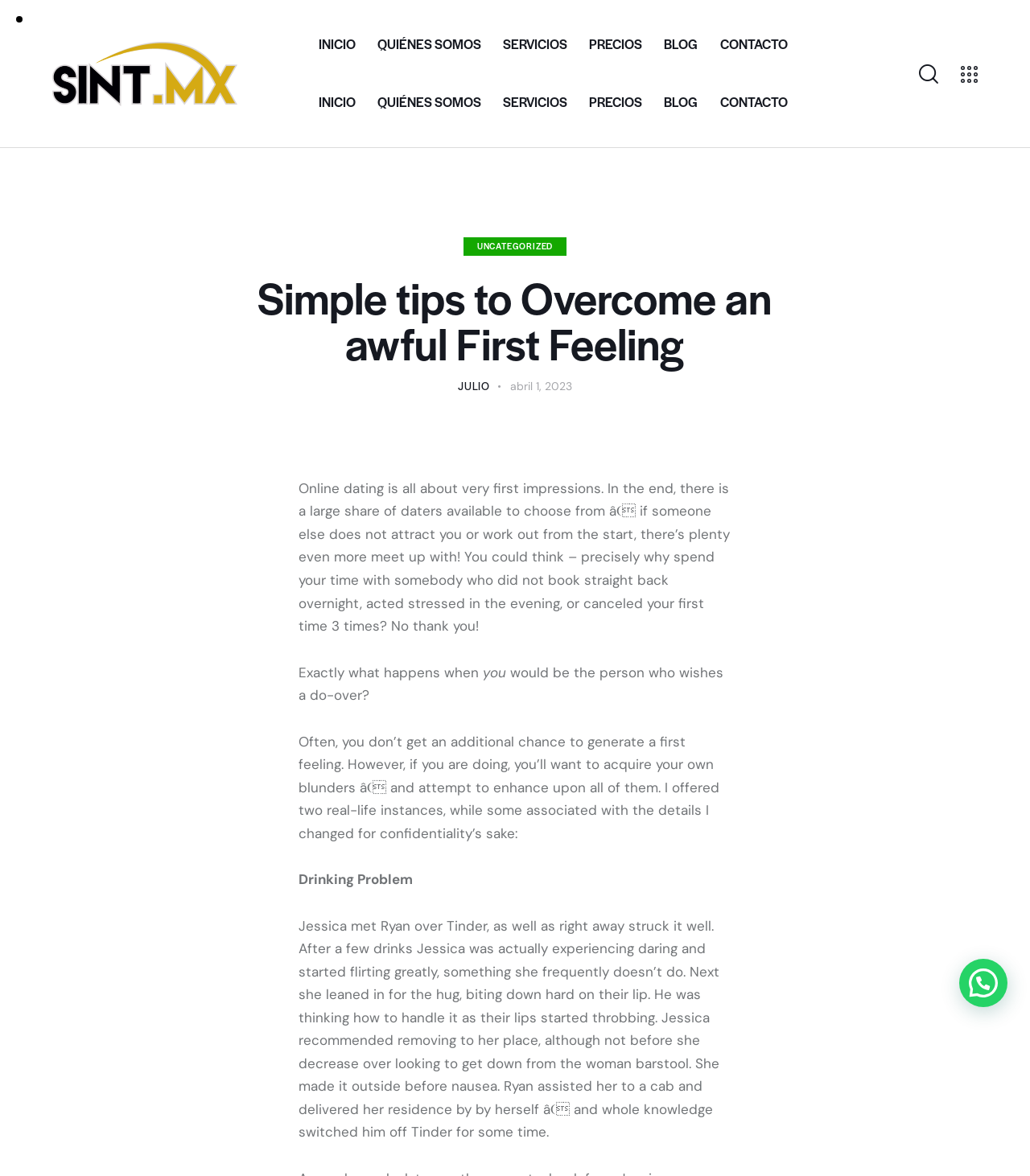Locate the UI element that matches the description QUIÉNES SOMOS in the webpage screenshot. Return the bounding box coordinates in the format (top-left x, top-left y, bottom-right x, bottom-right y), with values ranging from 0 to 1.

[0.387, 0.069, 0.509, 0.106]